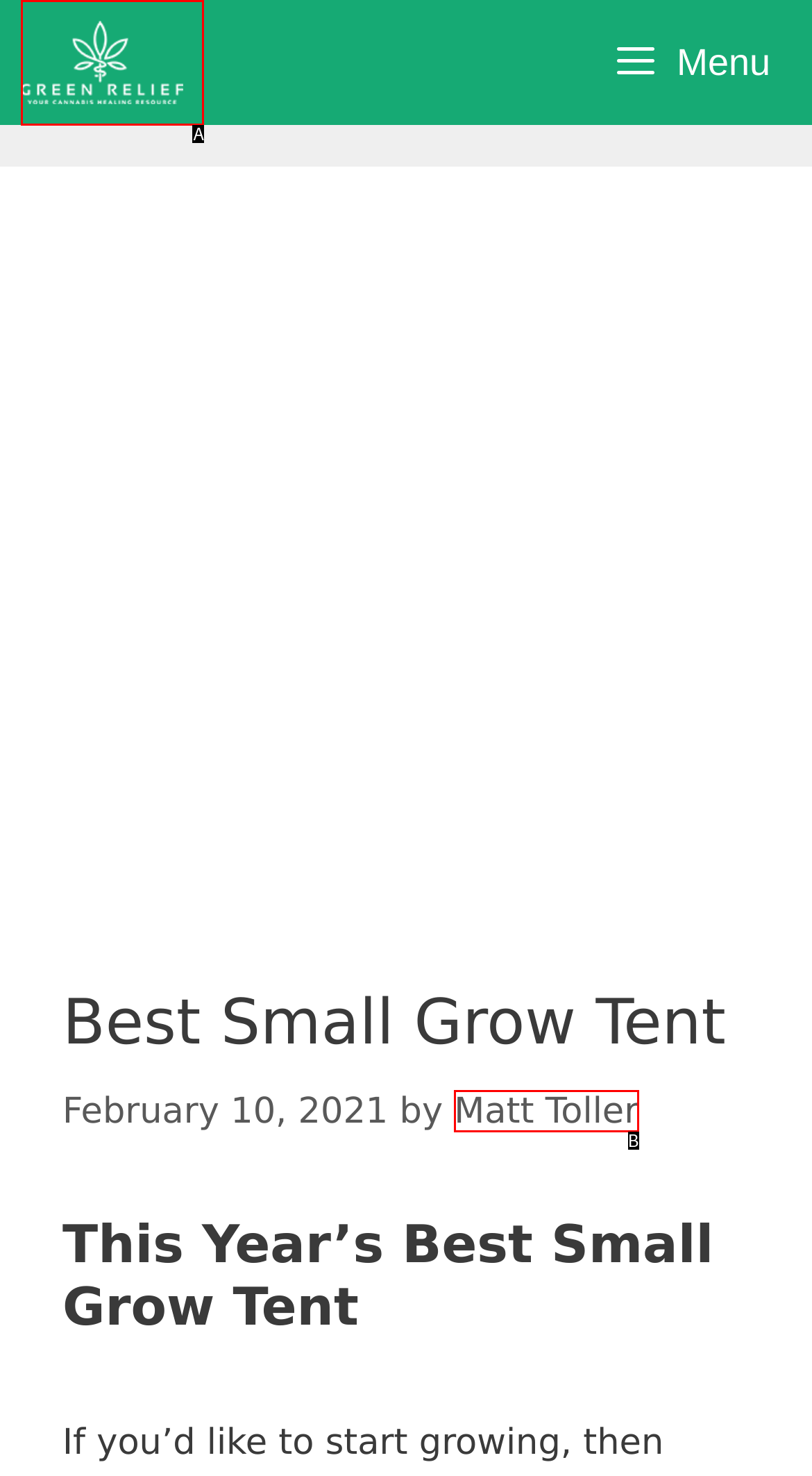Which option best describes: Alzheimer's disease
Respond with the letter of the appropriate choice.

None